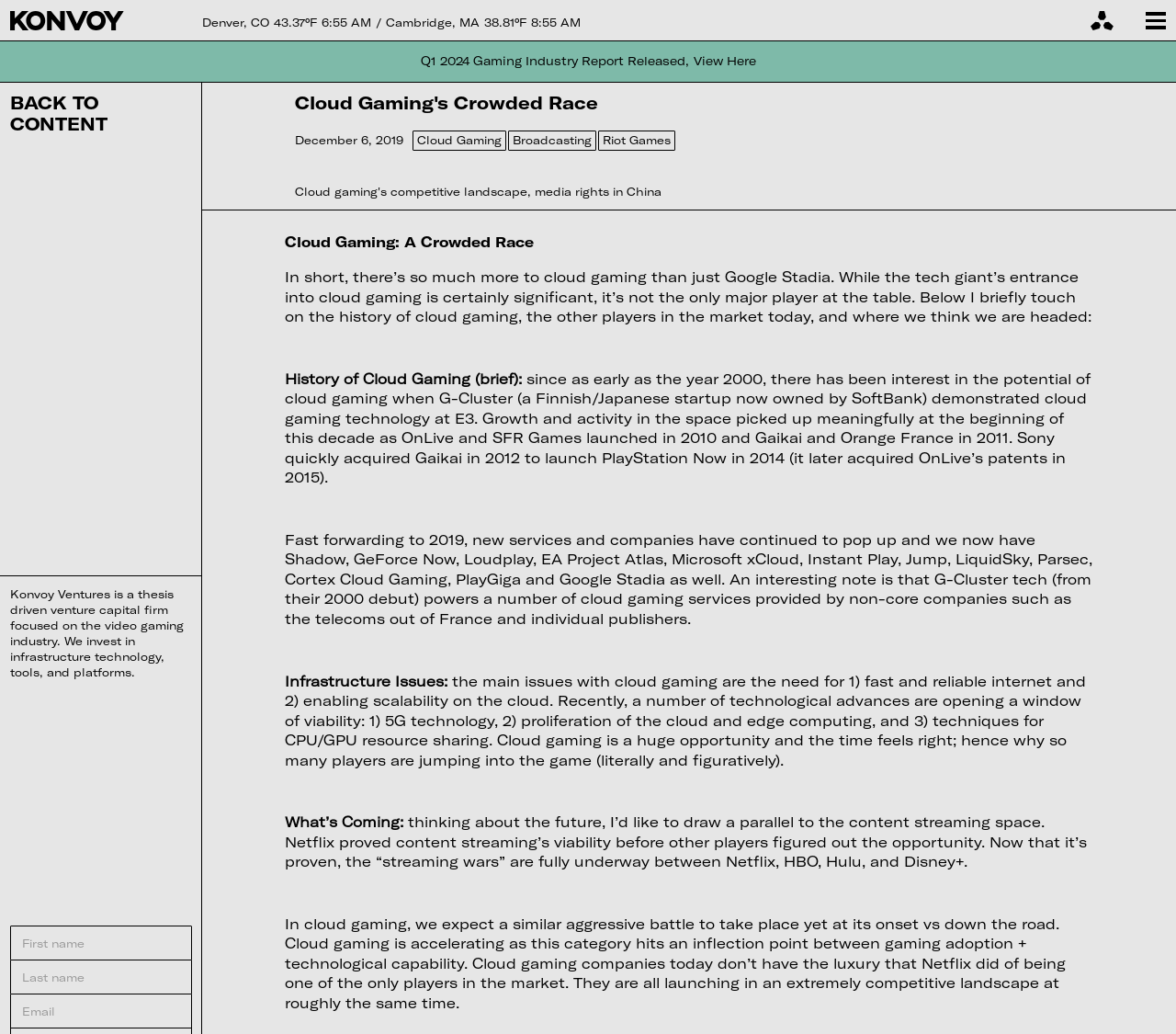Give a concise answer of one word or phrase to the question: 
What is the name of the company that demonstrated cloud gaming technology at E3 in 2000?

G-Cluster